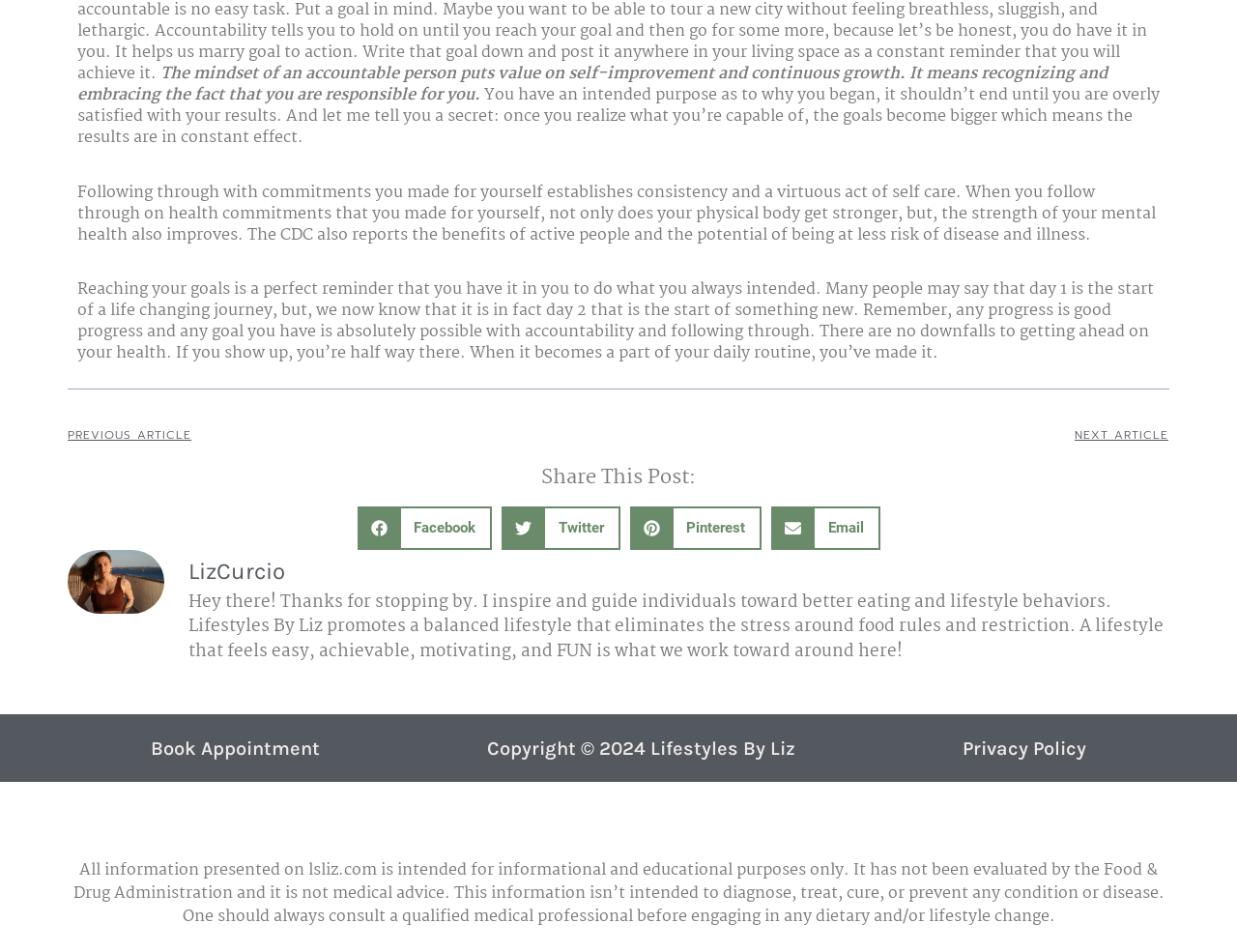Show the bounding box coordinates for the element that needs to be clicked to execute the following instruction: "View the Privacy Policy". Provide the coordinates in the form of four float numbers between 0 and 1, i.e., [left, top, right, bottom].

[0.778, 0.775, 0.878, 0.798]